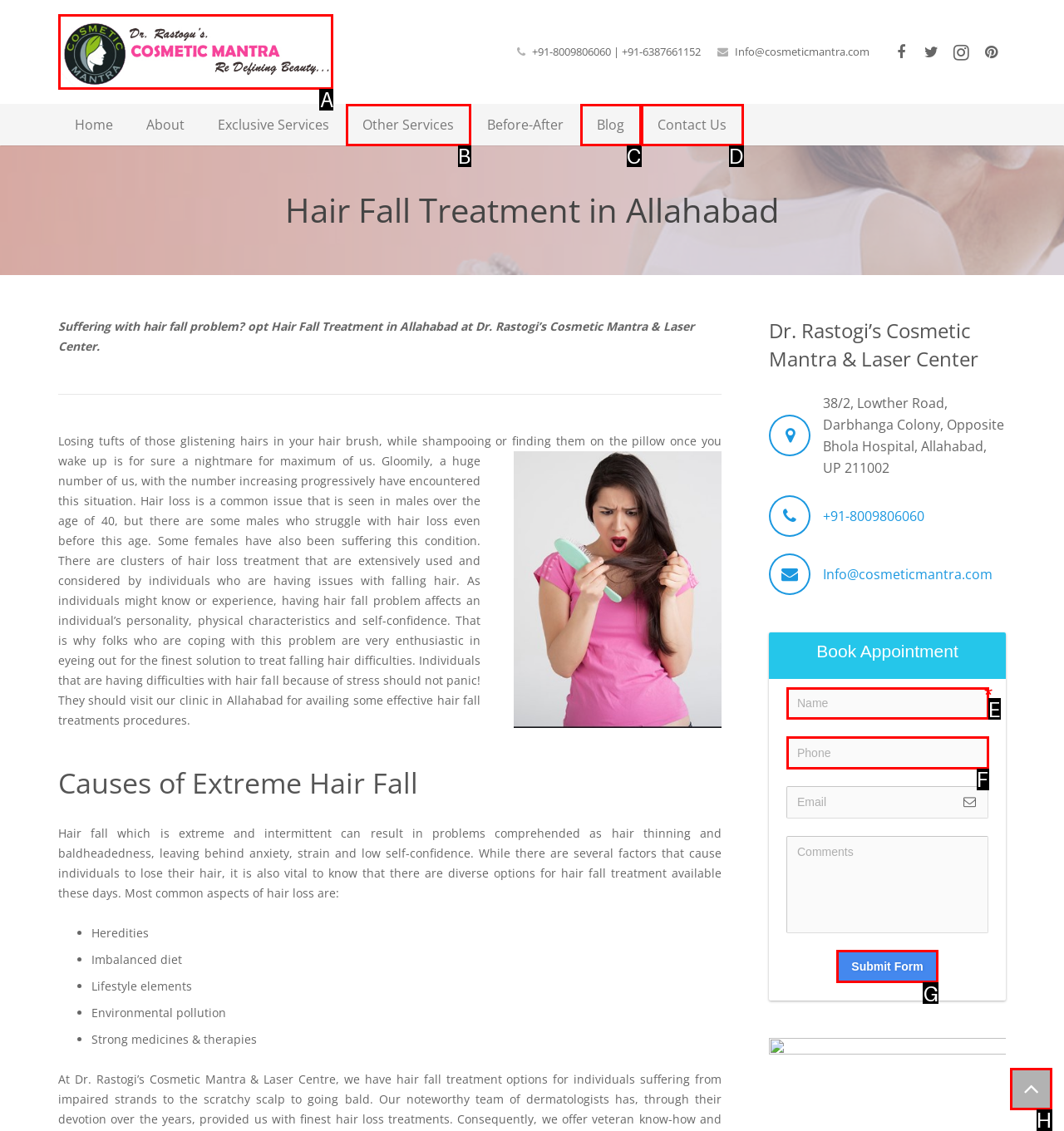Choose the letter that best represents the description: alt="Cosmetic Mantra Allahabad". Provide the letter as your response.

A